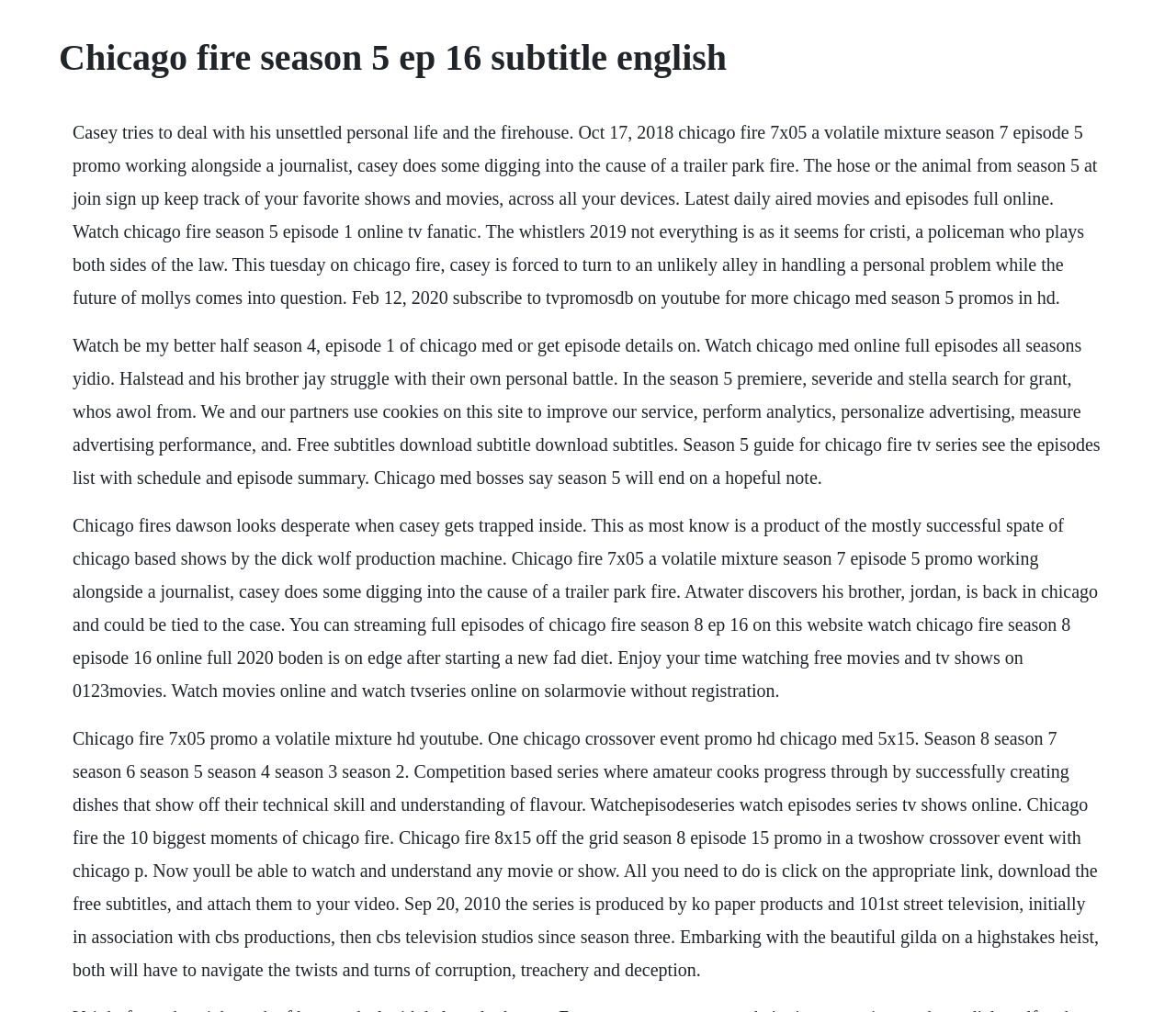Determine the heading of the webpage and extract its text content.

Chicago fire season 5 ep 16 subtitle english